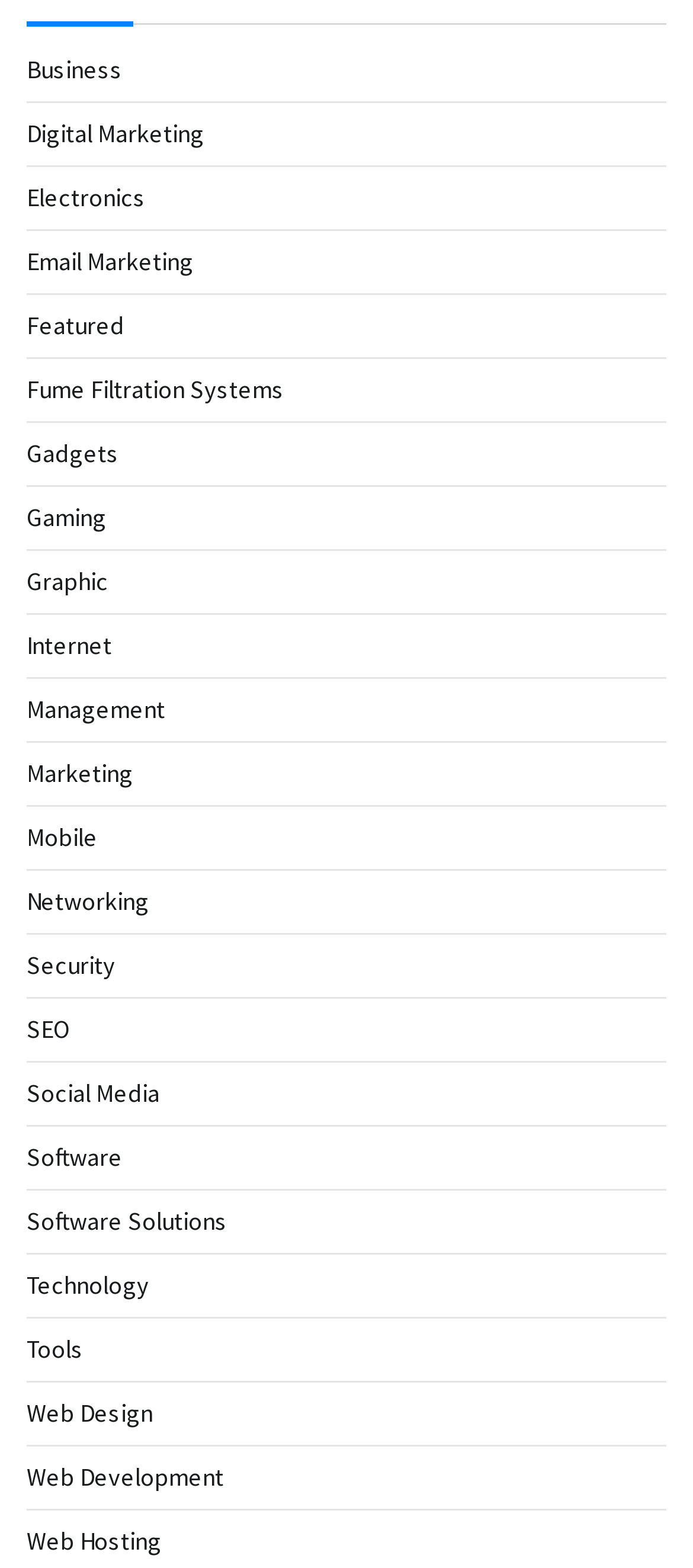Indicate the bounding box coordinates of the clickable region to achieve the following instruction: "Follow Nordic Issuing on Twitter."

None